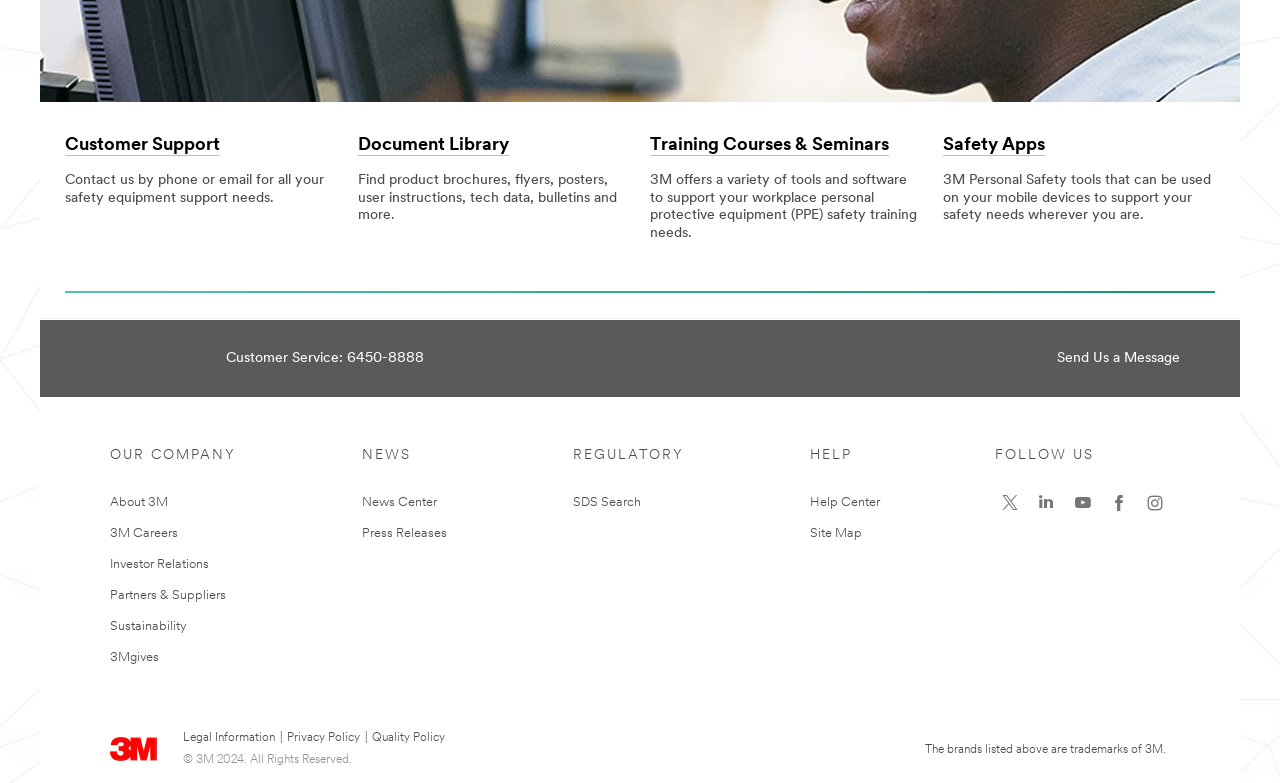Please determine the bounding box coordinates for the UI element described here. Use the format (top-left x, top-left y, bottom-right x, bottom-right y) with values bounded between 0 and 1: Training Courses & Seminars

[0.508, 0.174, 0.695, 0.199]